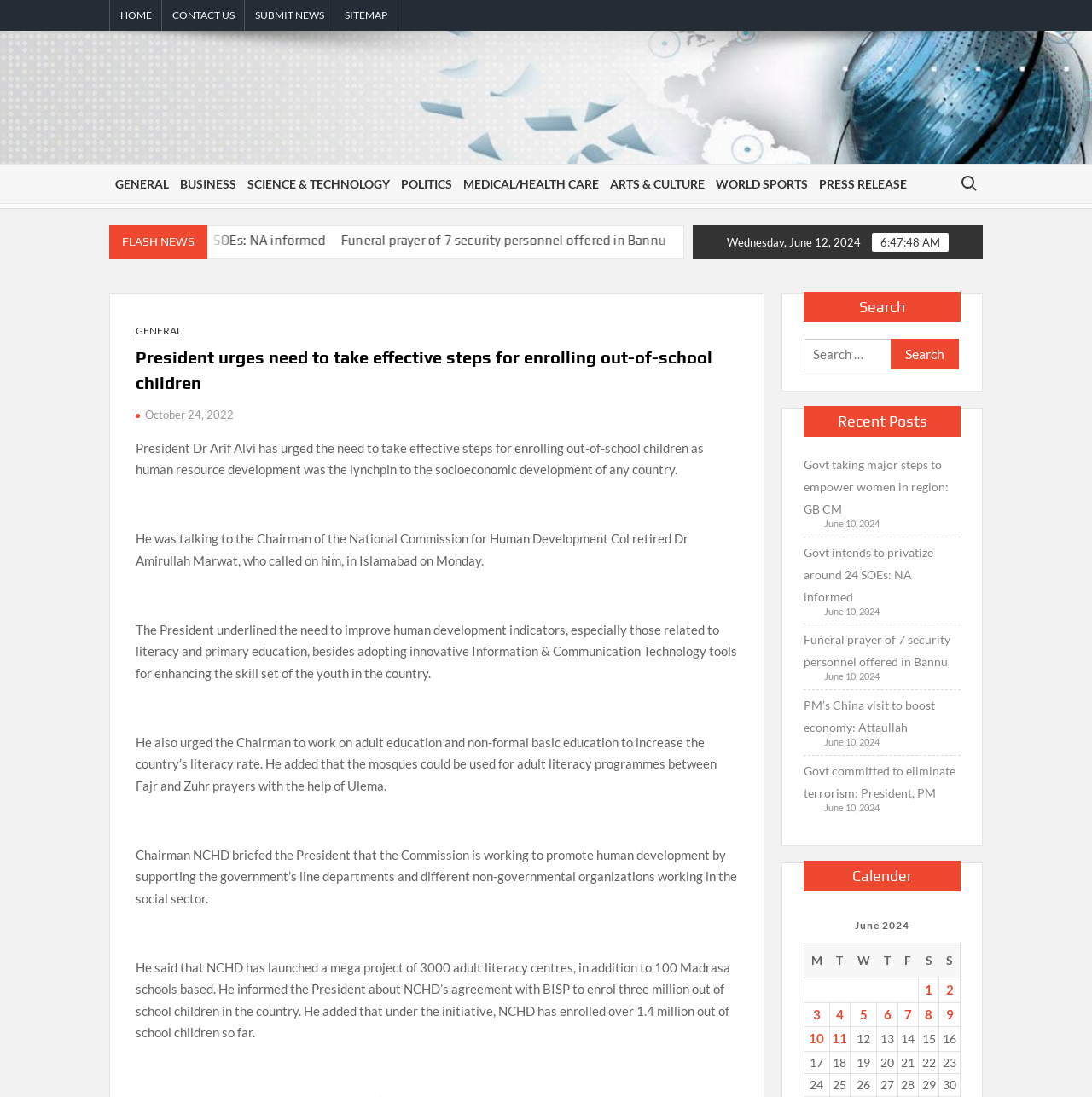Please answer the following query using a single word or phrase: 
What is the name of the country where the President is urging to take effective steps for enrolling out-of-school children?

Pakistan